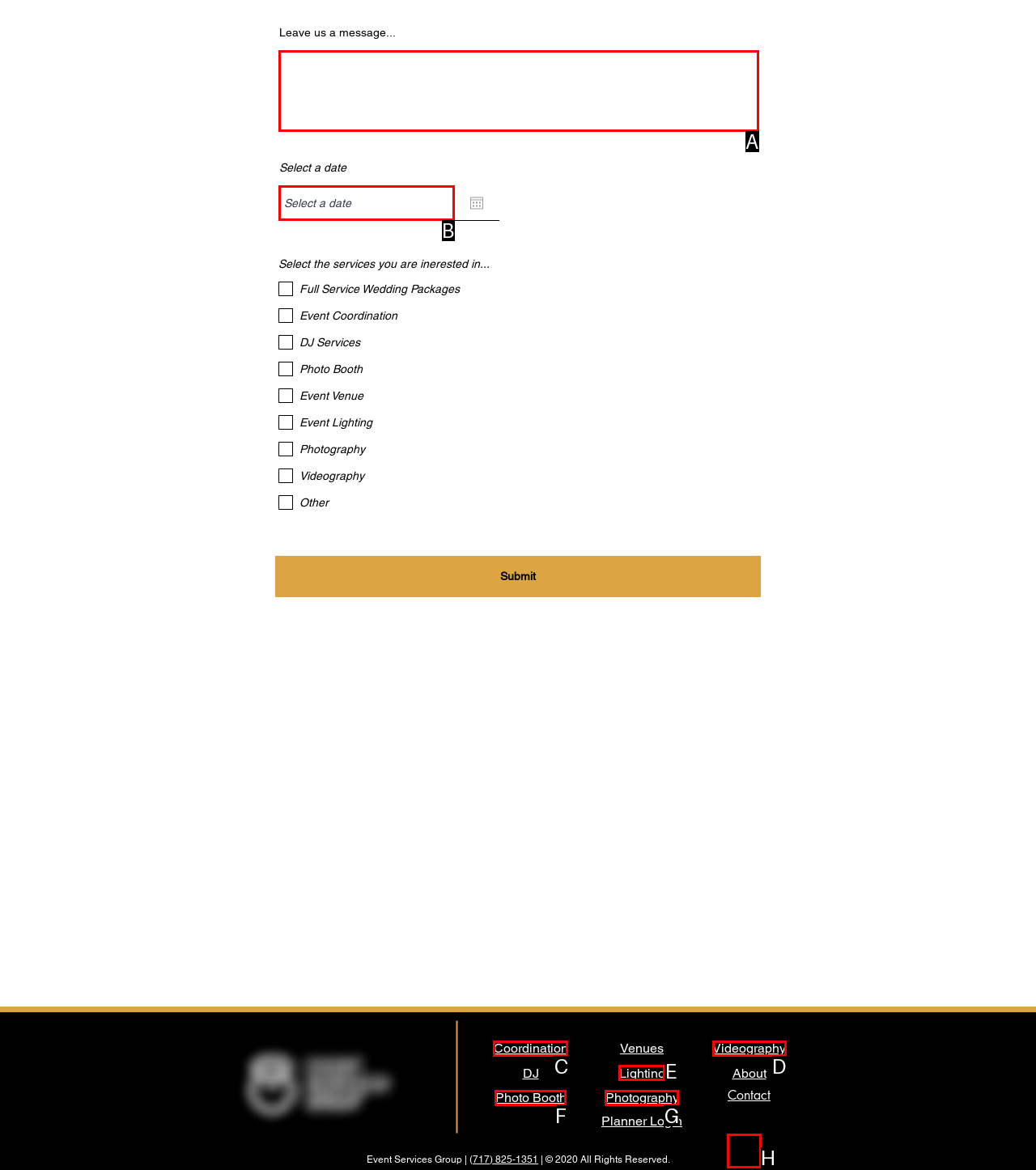Based on the description: placeholder="Select a date", select the HTML element that best fits. Reply with the letter of the correct choice from the options given.

B